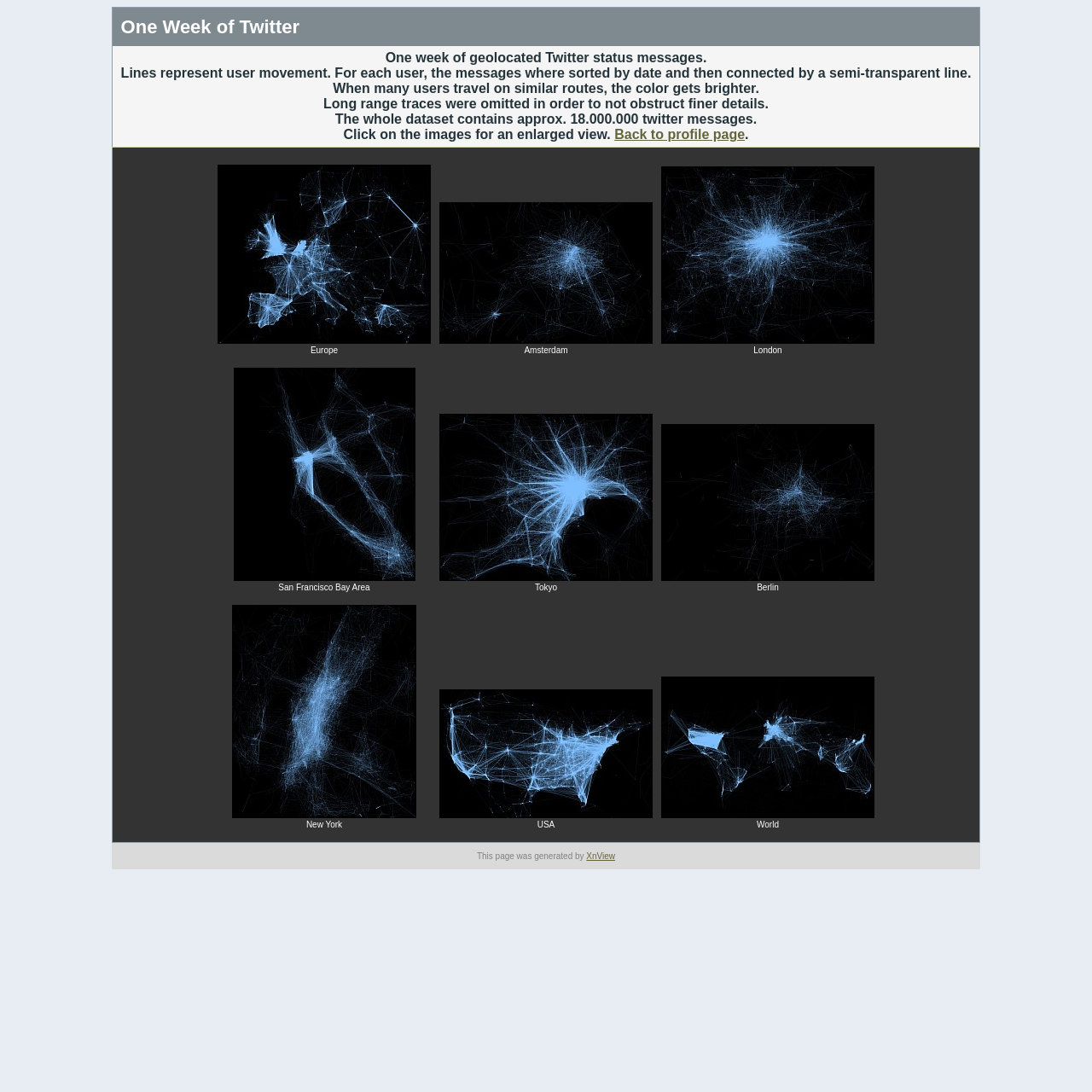Answer the question briefly using a single word or phrase: 
How many Twitter messages are in the dataset?

18,000,000